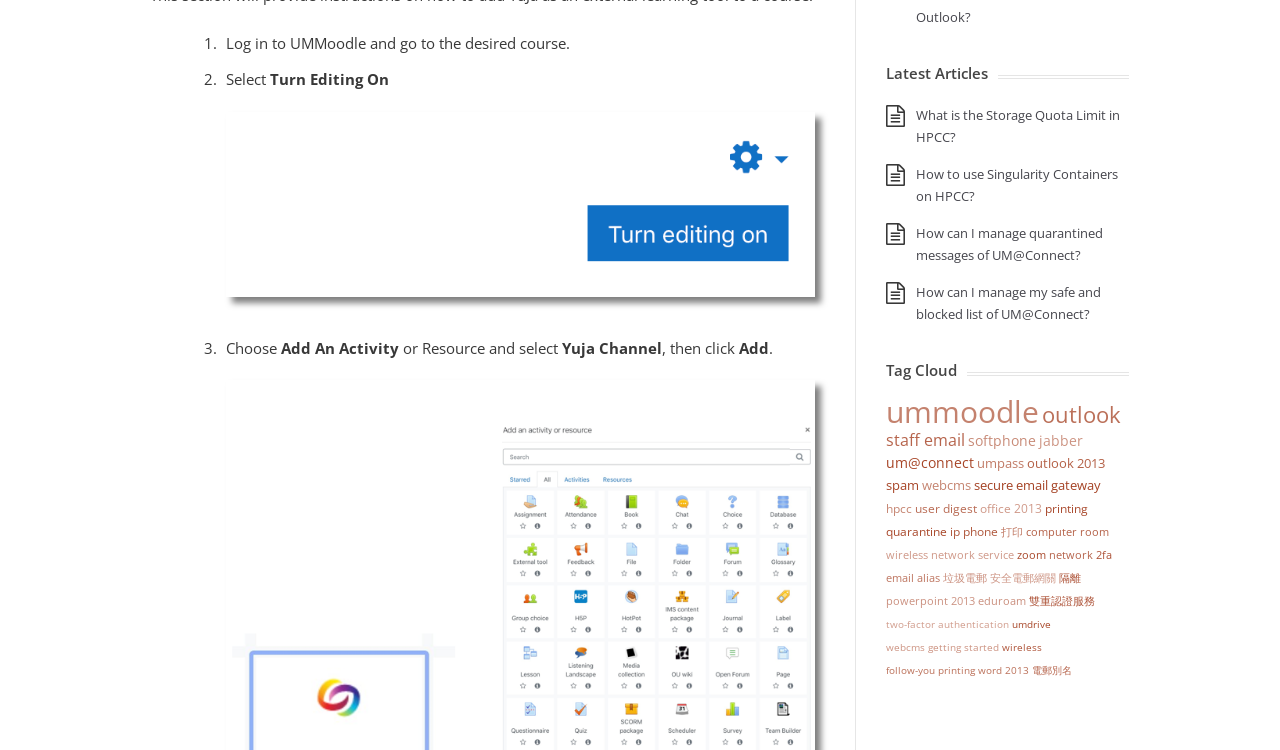Predict the bounding box of the UI element based on this description: "Two-Factor Authentication".

[0.692, 0.823, 0.788, 0.841]